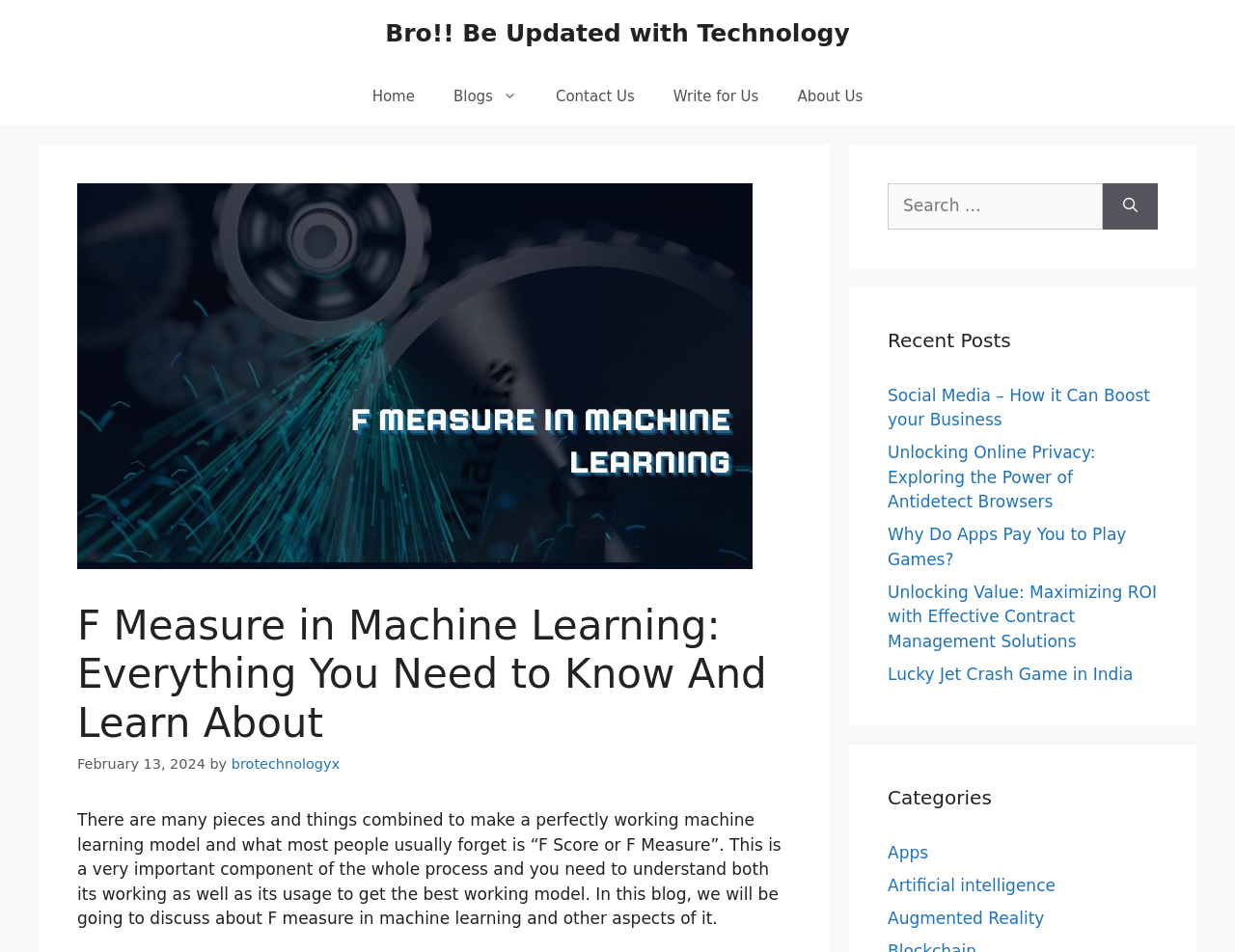Please identify the bounding box coordinates of the element I should click to complete this instruction: 'Read the article about Transform Your Garden with 24 Unique Metal Flower Basket Hanging Ideas'. The coordinates should be given as four float numbers between 0 and 1, like this: [left, top, right, bottom].

None